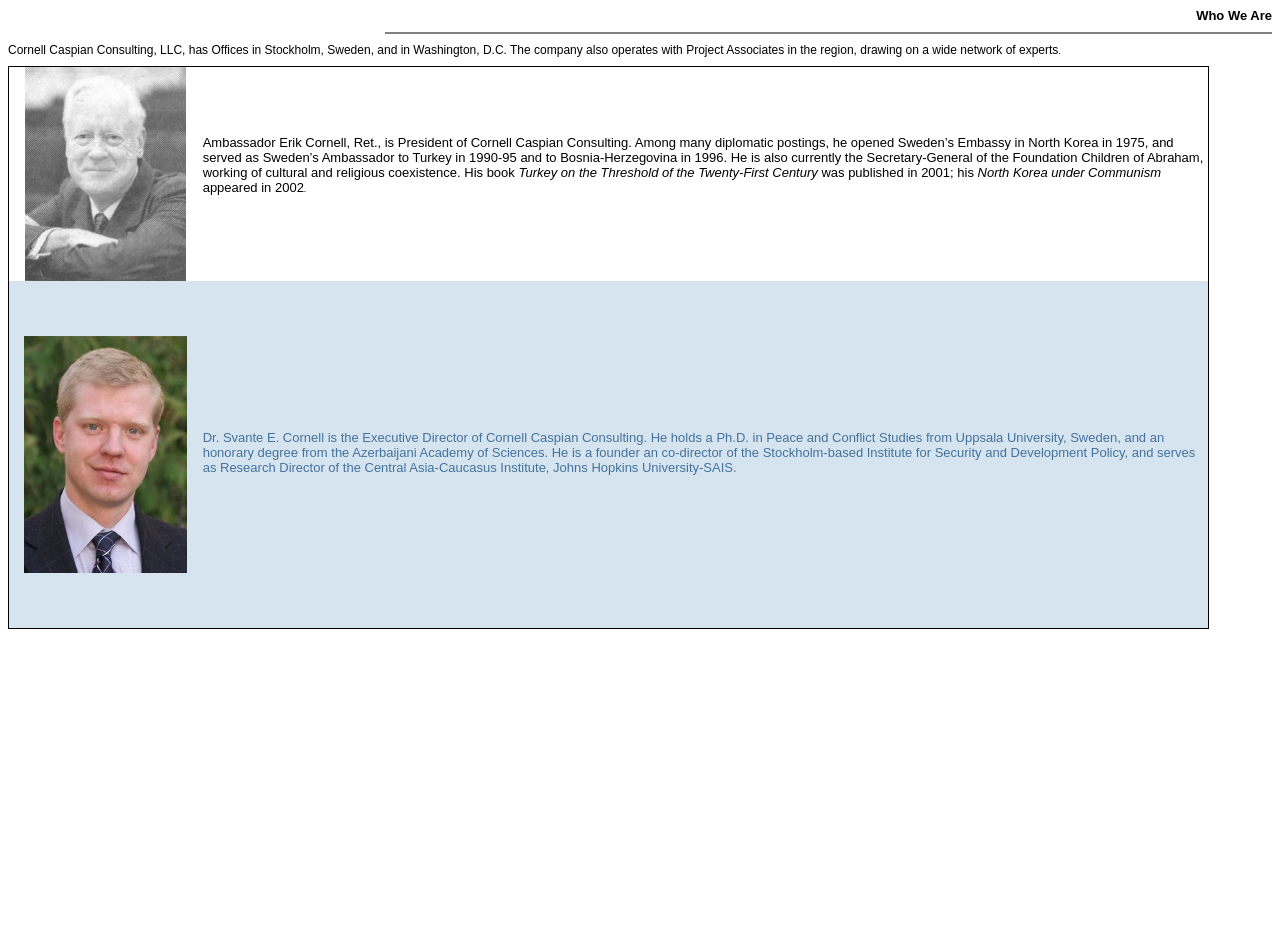What is the name of the company?
Look at the screenshot and respond with one word or a short phrase.

Cornell Caspian Consulting